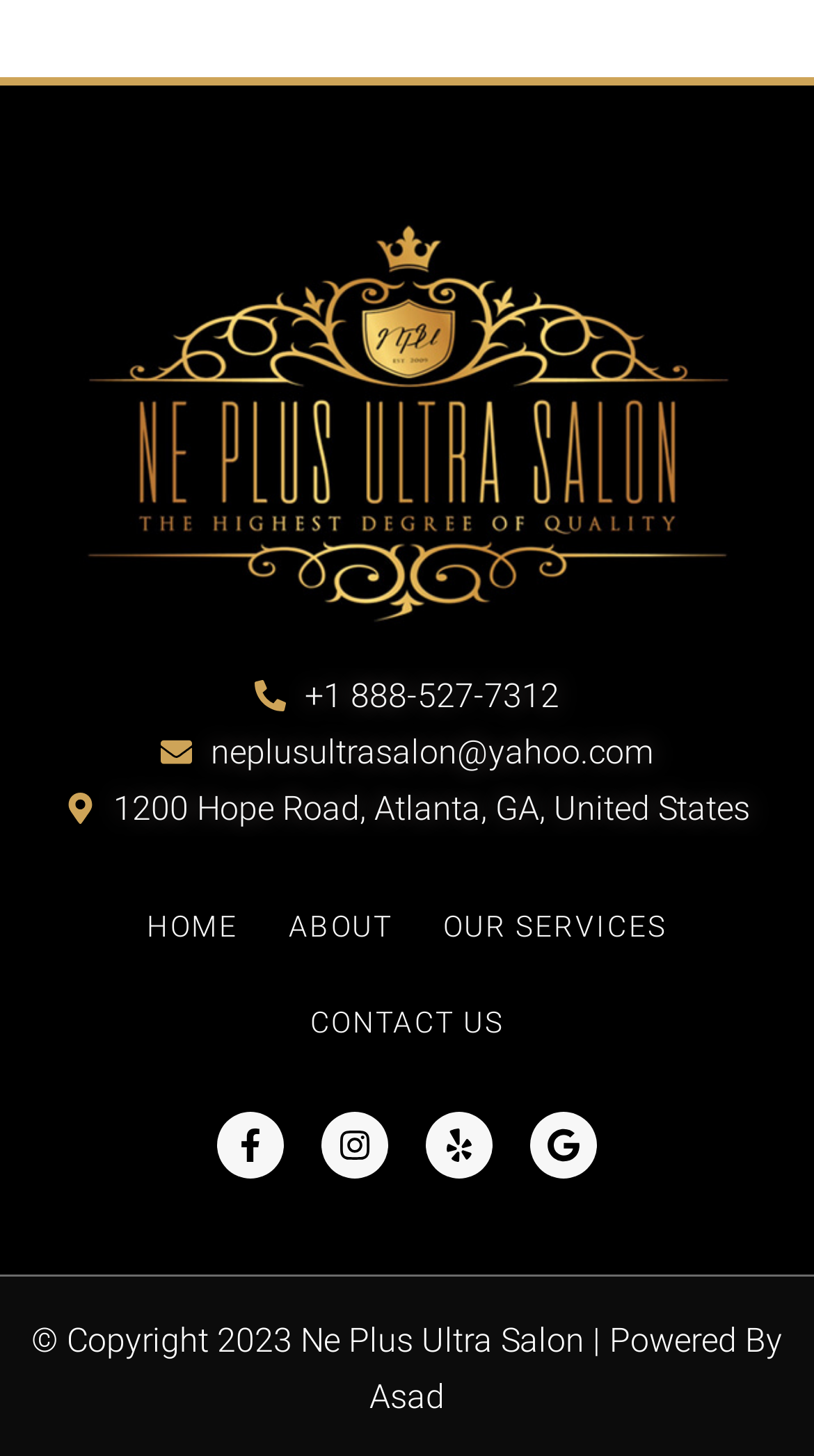Find the bounding box coordinates for the area that should be clicked to accomplish the instruction: "go to the CONTACT US page".

[0.35, 0.669, 0.65, 0.735]